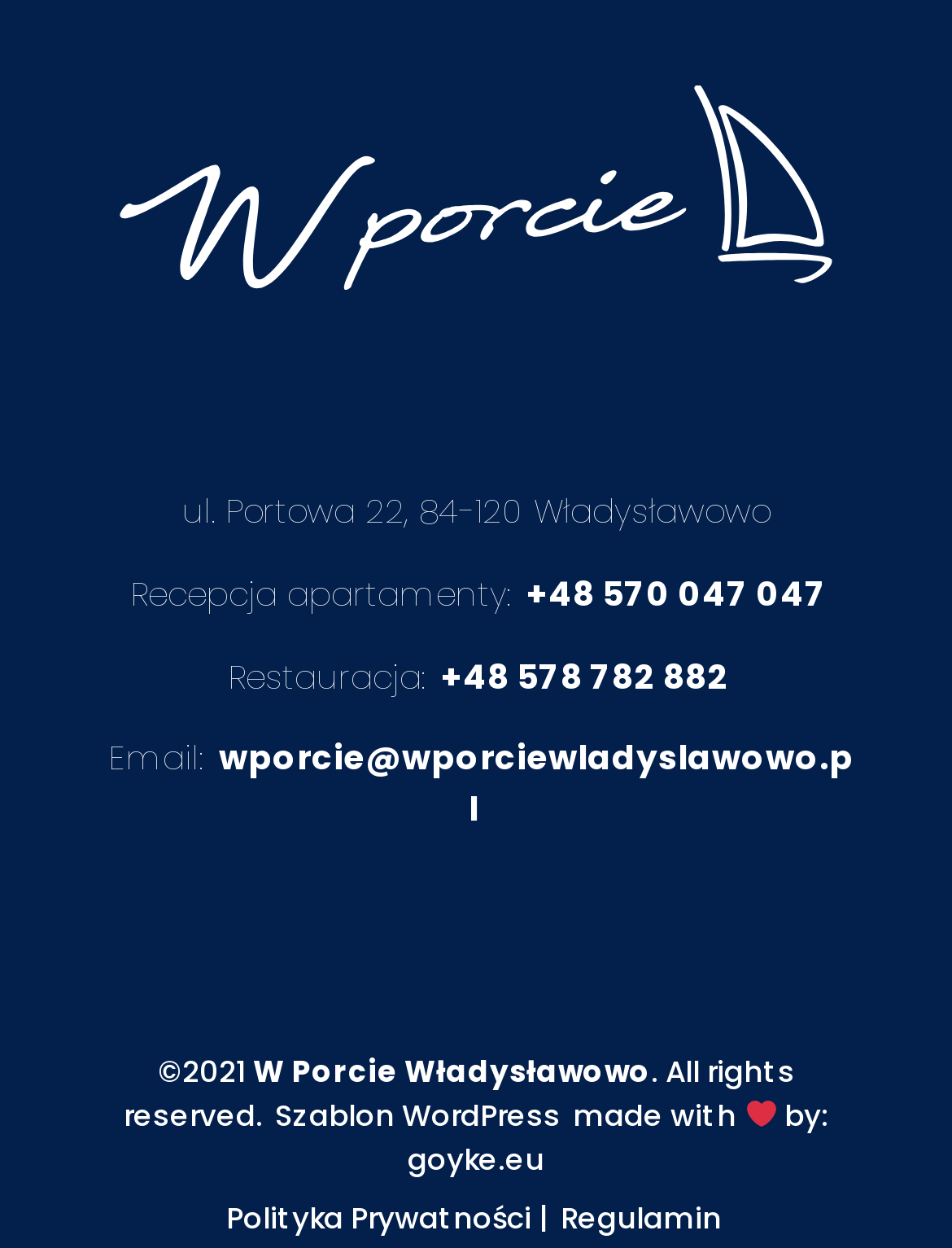What is the name of the website?
Provide an in-depth and detailed answer to the question.

I found the name of the website by looking at the image element with the bounding box coordinates [0.115, 0.068, 0.885, 0.232], which contains the logo of the website, and also by looking at the static text element with the bounding box coordinates [0.265, 0.841, 0.683, 0.874], which contains the name of the website.